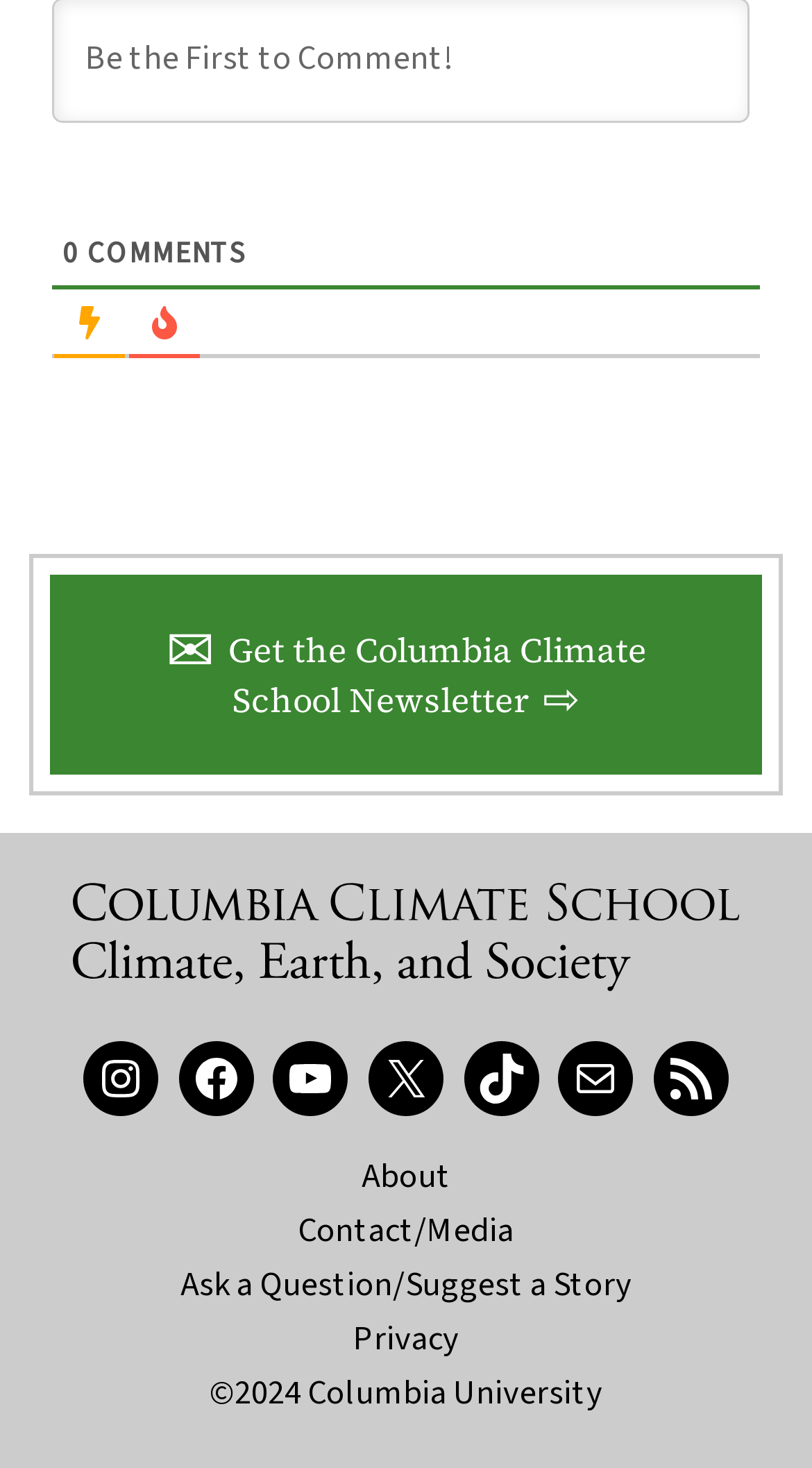Determine the bounding box of the UI component based on this description: "RSS Feed". The bounding box coordinates should be four float values between 0 and 1, i.e., [left, top, right, bottom].

[0.805, 0.709, 0.897, 0.761]